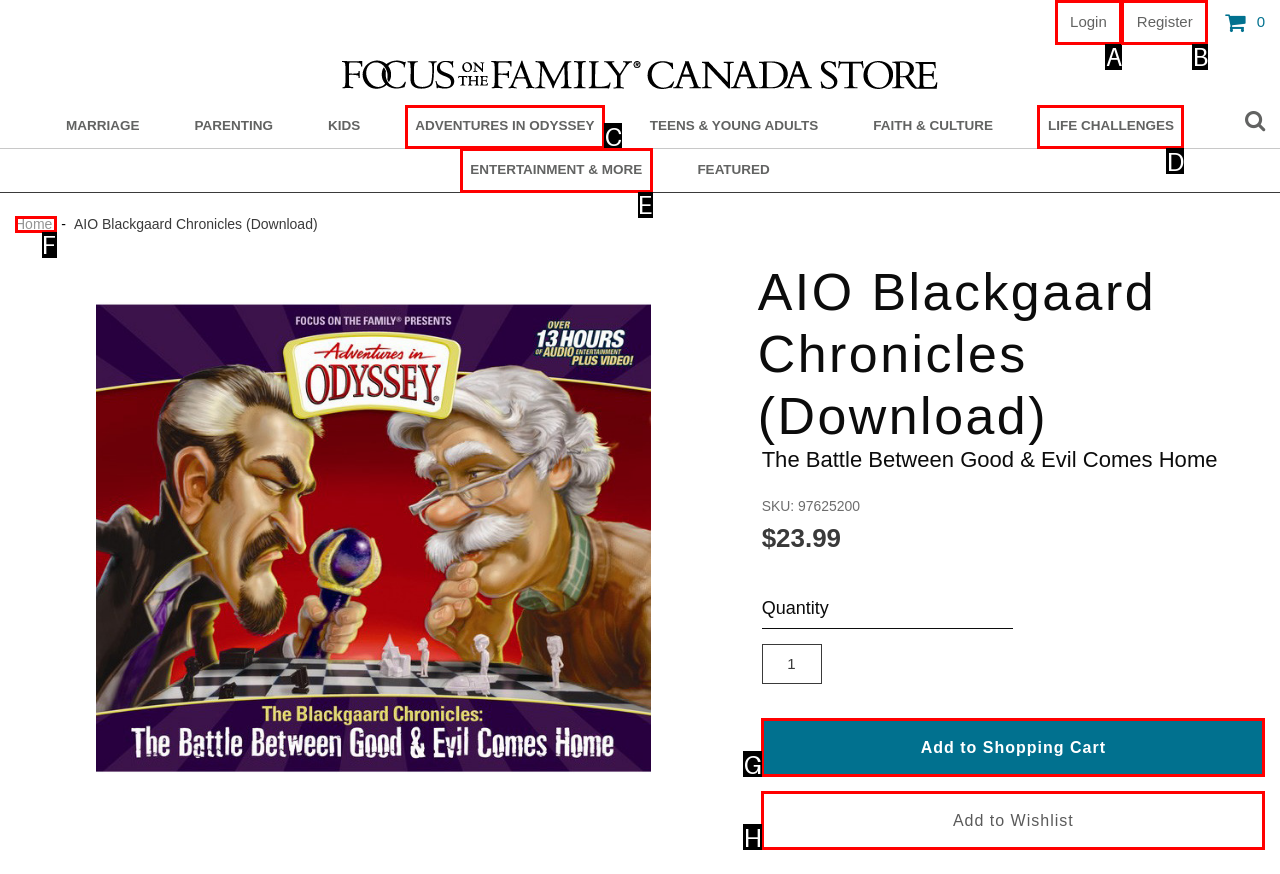Identify the HTML element that corresponds to the description: Life Challenges Provide the letter of the matching option directly from the choices.

D